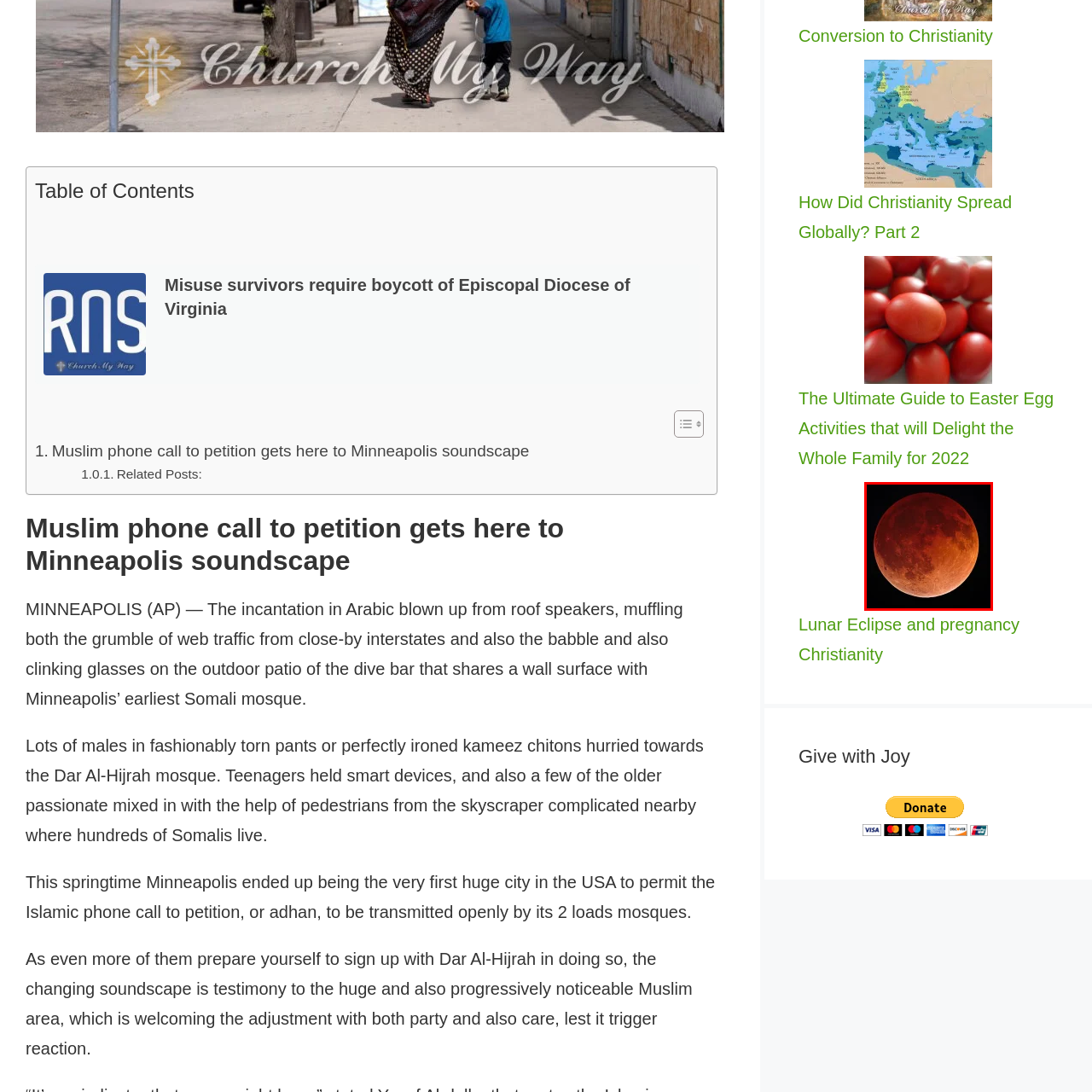View the section of the image outlined in red, What is the significance of lunar eclipses in various cultures? Provide your response in a single word or brief phrase.

spiritual significance